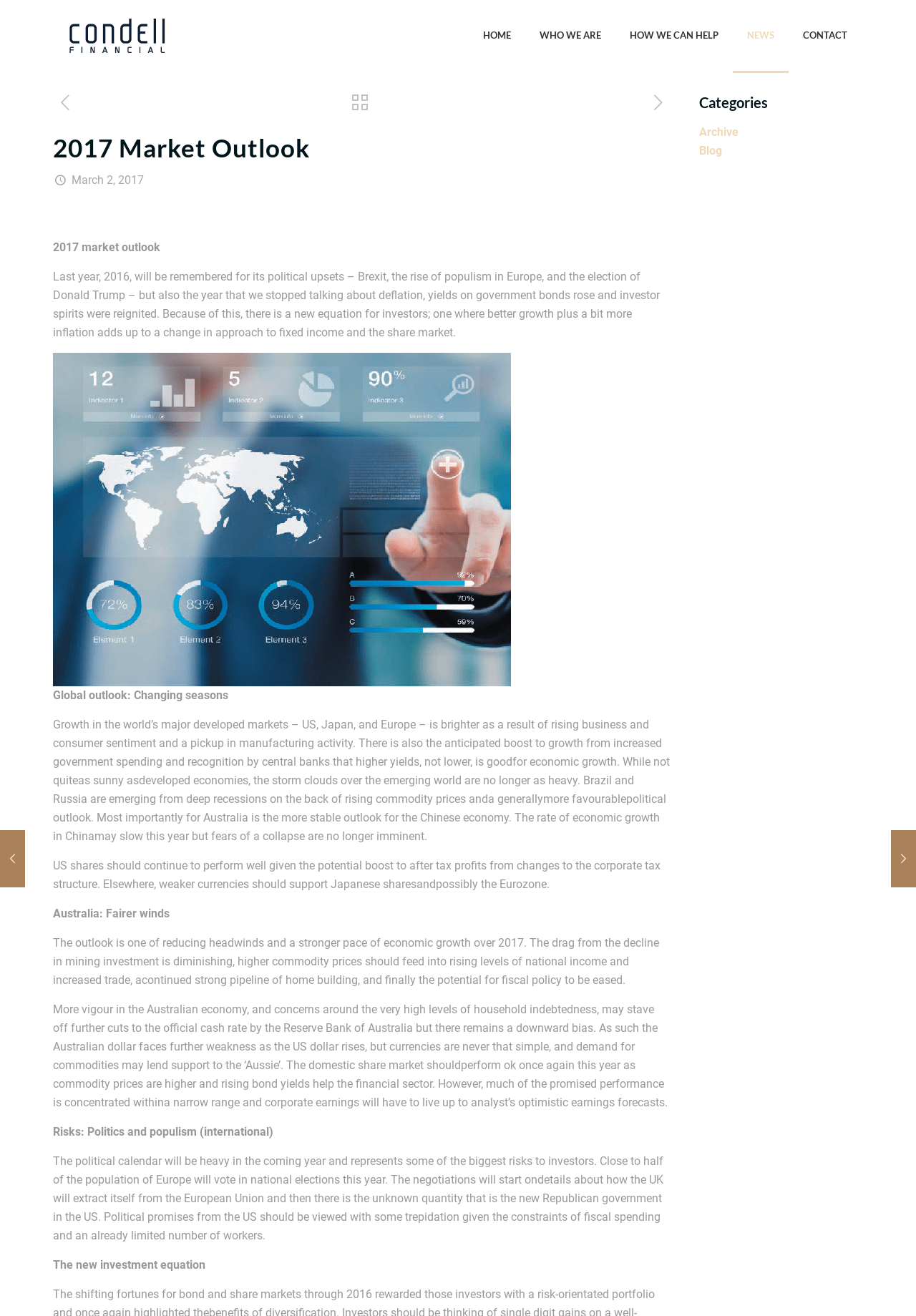Locate the bounding box coordinates of the clickable part needed for the task: "Contact Condell Financial".

[0.861, 0.0, 0.94, 0.053]